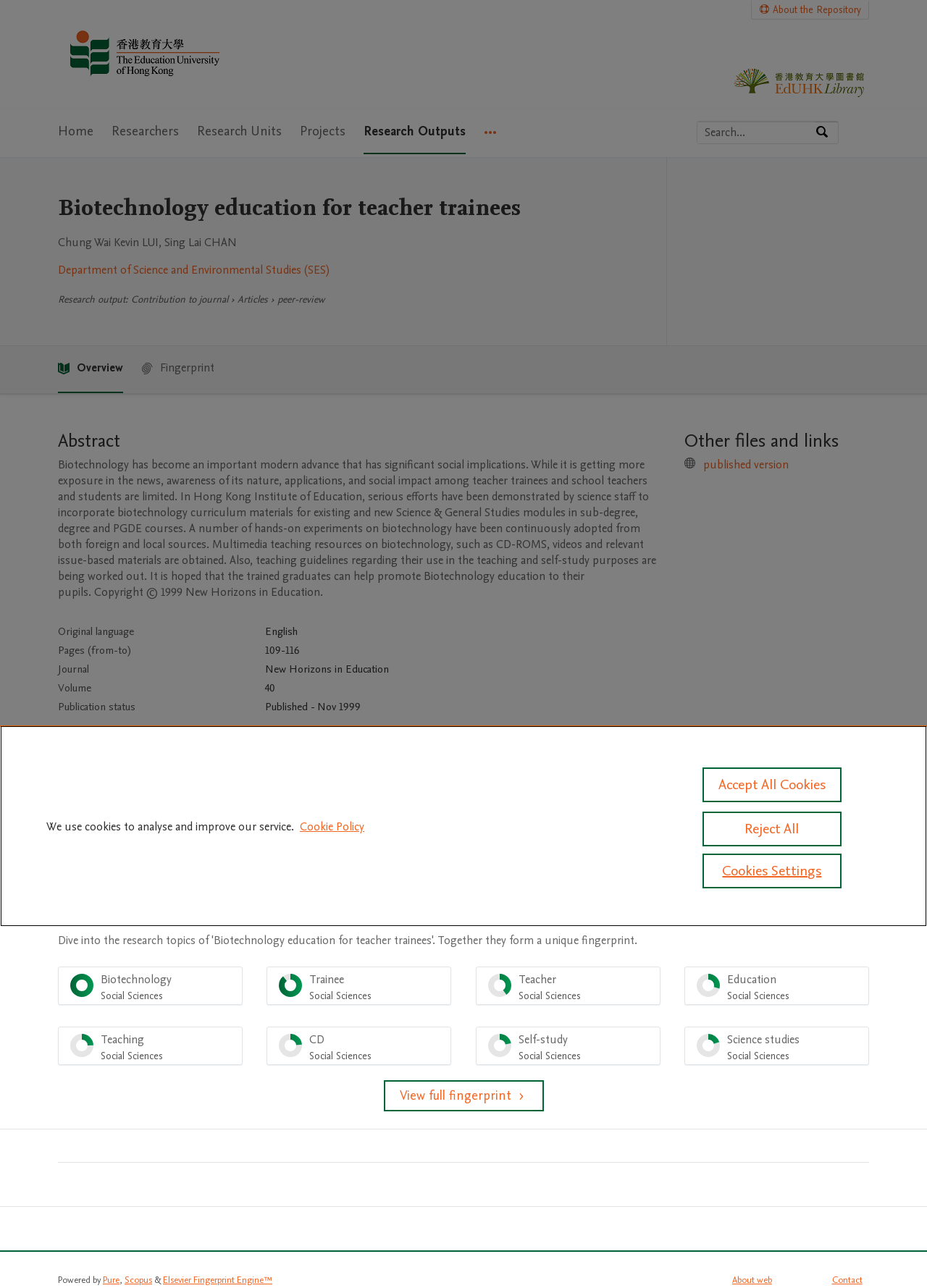What is the title of the research output?
Craft a detailed and extensive response to the question.

The title of the research output can be found in the main content area of the webpage, where the heading 'Biotechnology education for teacher trainees' is located.